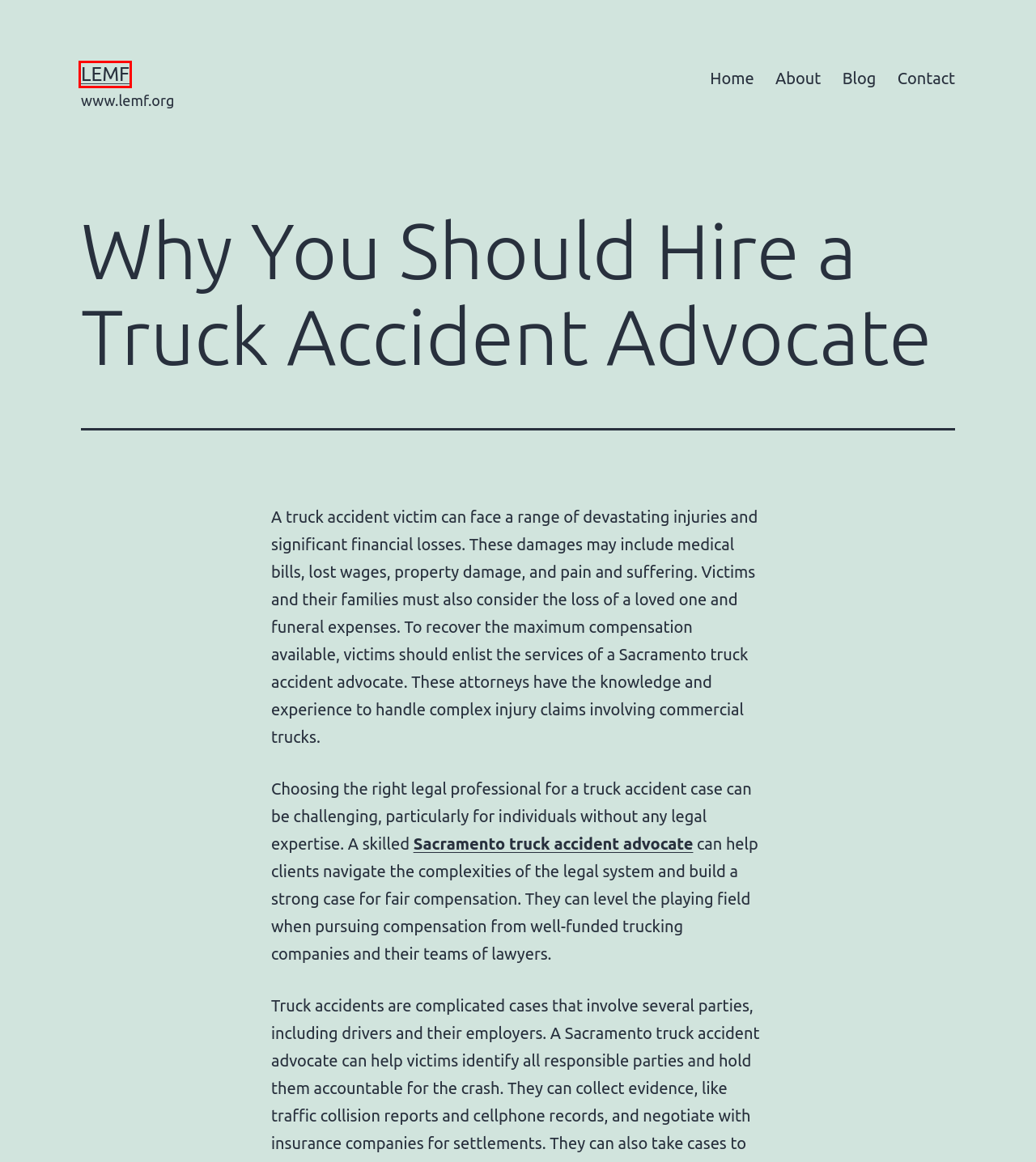Look at the screenshot of a webpage with a red bounding box and select the webpage description that best corresponds to the new page after clicking the element in the red box. Here are the options:
A. Blog – Lemf
B. October 2022 – Lemf
C. Sacramento Truck Accident Lawyer - Top Big Rig Attorneys
D. About – Lemf
E. Lemf – www.lemf.org
F. September 2023 – Lemf
G. Contact – Lemf
H. June 2023 – Lemf

E